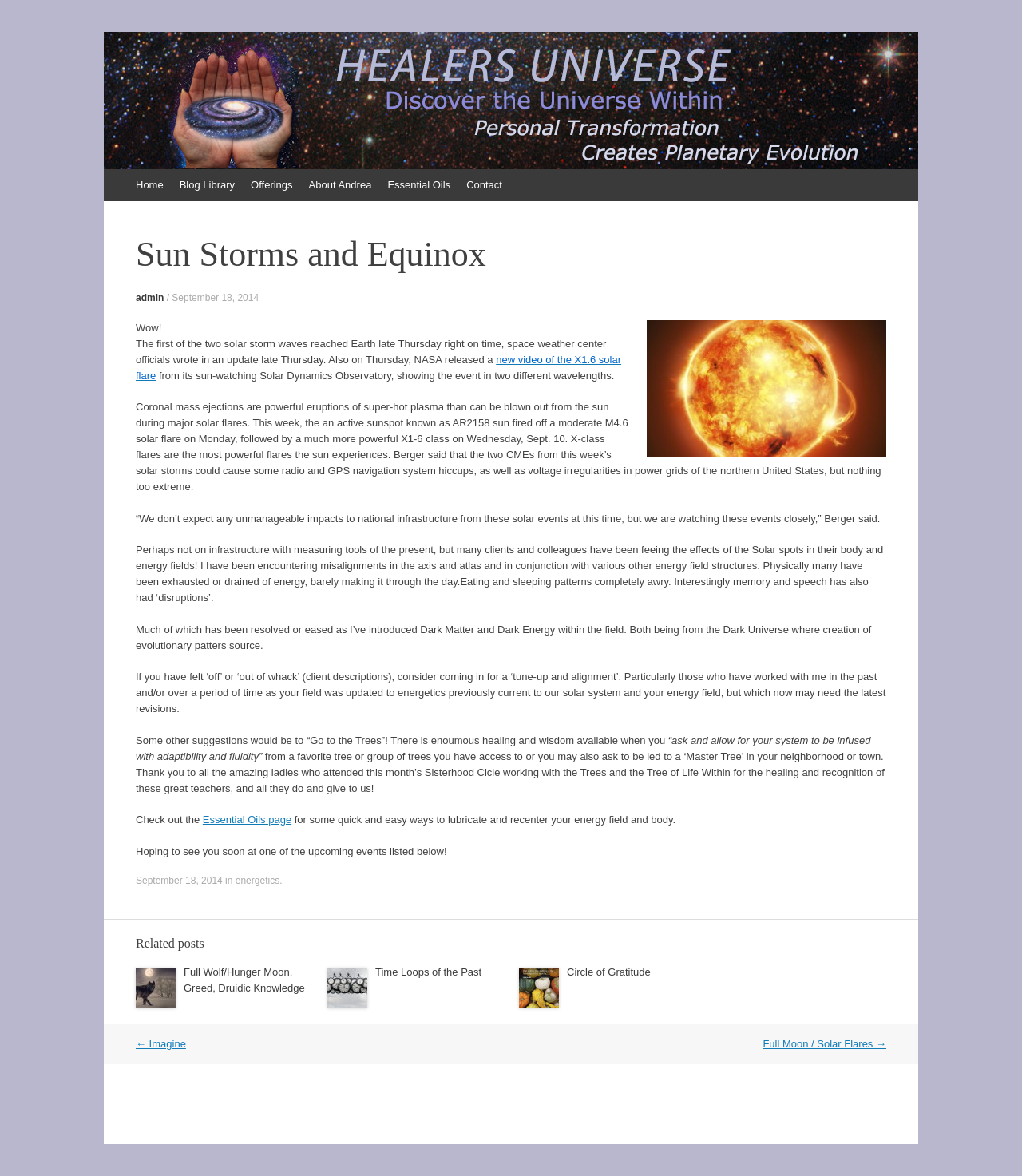Given the description Zoe Amar Digital, predict the bounding box coordinates of the UI element. Ensure the coordinates are in the format (top-left x, top-left y, bottom-right x, bottom-right y) and all values are between 0 and 1.

None